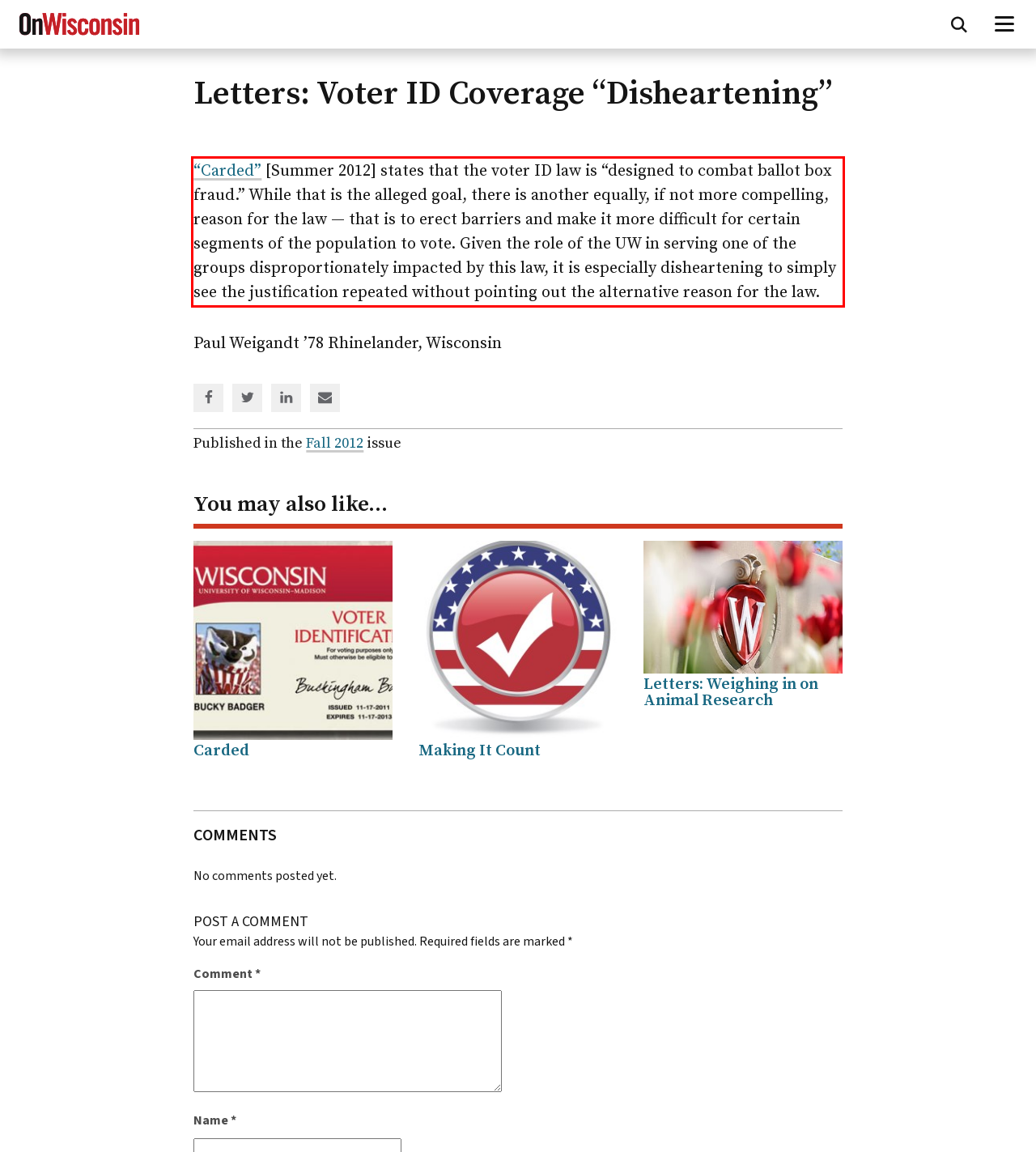Look at the webpage screenshot and recognize the text inside the red bounding box.

“Carded” [Summer 2012] states that the voter ID law is “designed to combat ballot box fraud.” While that is the alleged goal, there is another equally, if not more compelling, reason for the law — that is to erect barriers and make it more difficult for certain segments of the population to vote. Given the role of the UW in serving one of the groups disproportionately impacted by this law, it is especially disheartening to simply see the justification repeated without pointing out the alternative reason for the law.